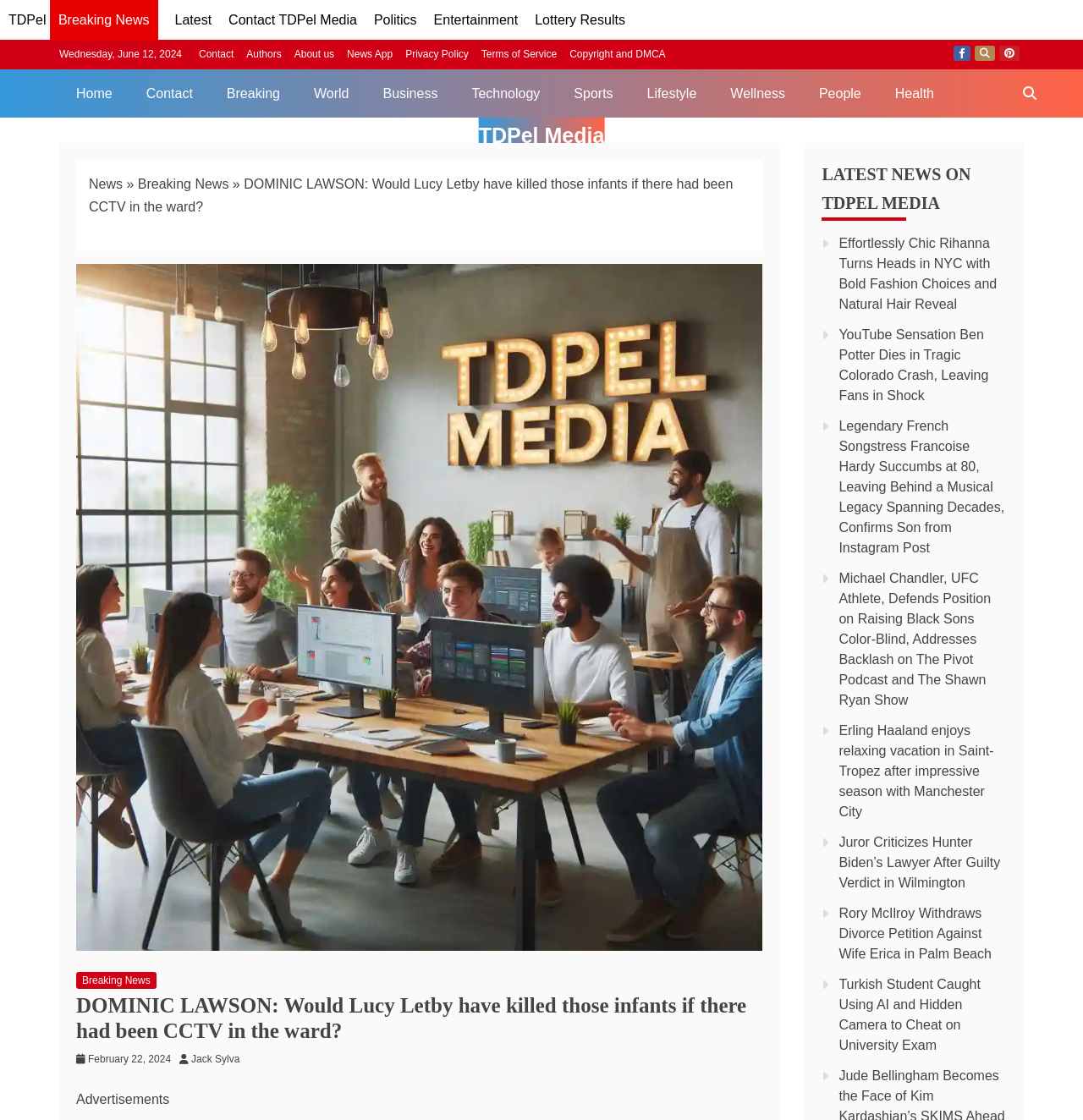Please provide the bounding box coordinates for the UI element as described: "August 28, 2023February 22, 2024". The coordinates must be four floats between 0 and 1, represented as [left, top, right, bottom].

[0.081, 0.94, 0.158, 0.951]